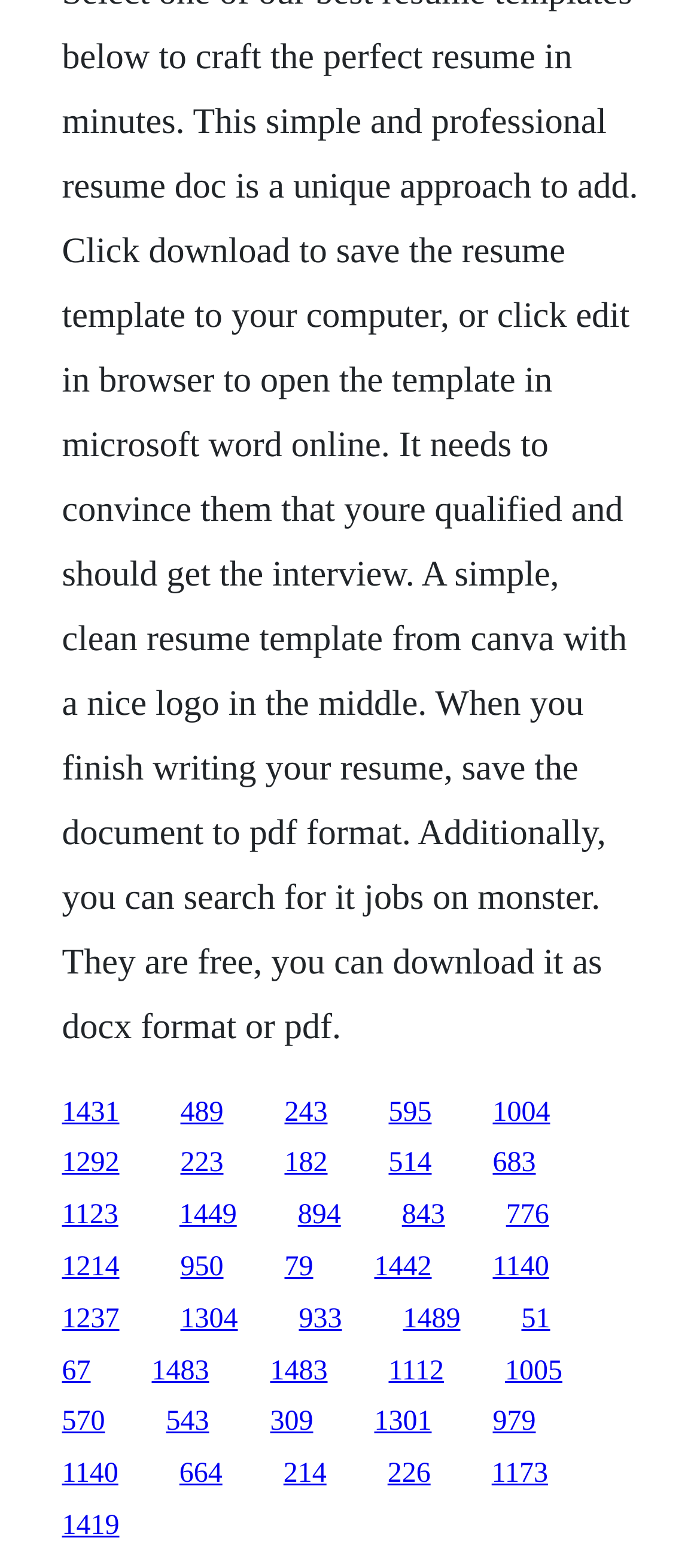Answer in one word or a short phrase: 
What is the purpose of this webpage?

Link collection